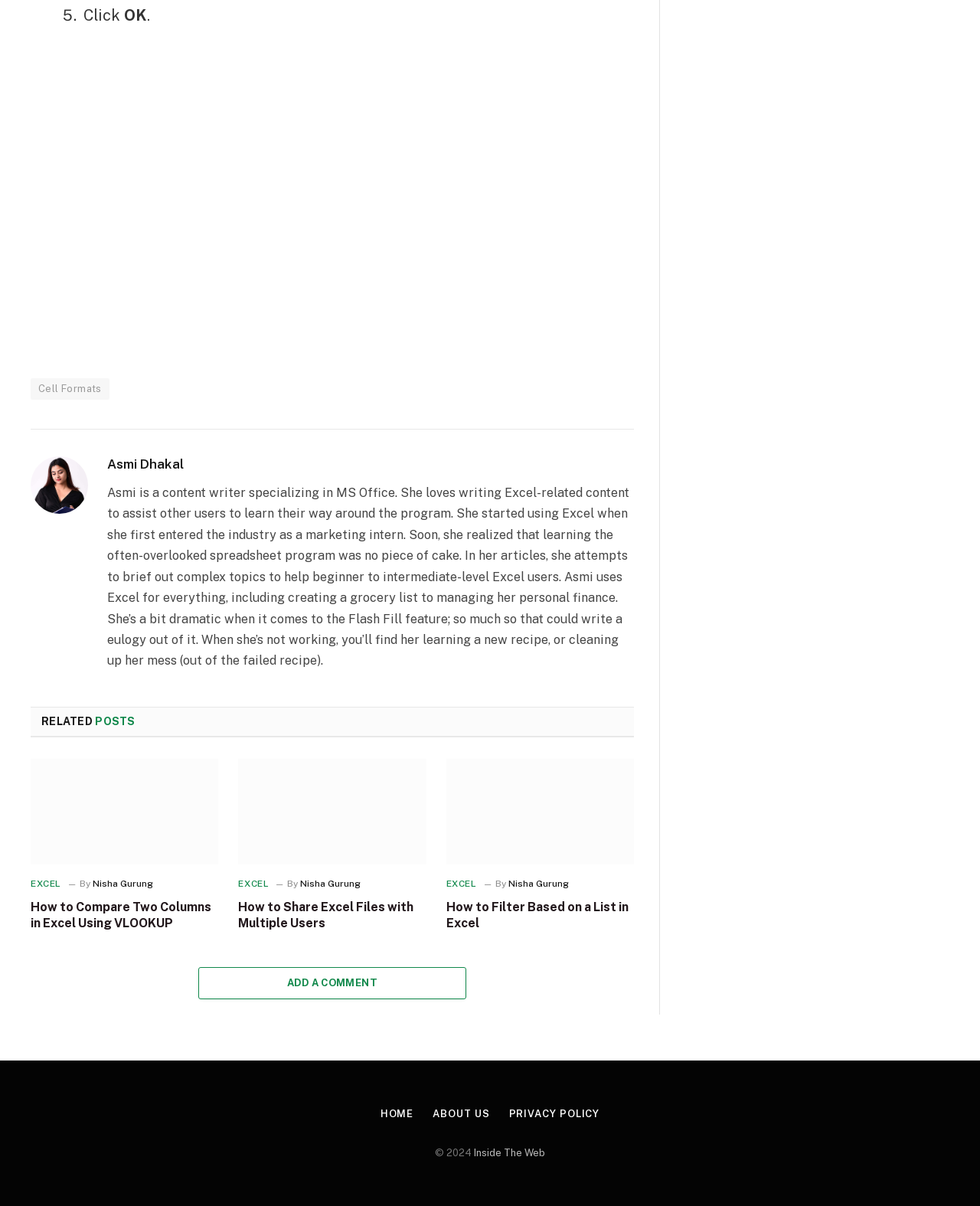Kindly respond to the following question with a single word or a brief phrase: 
What is the name of the website mentioned at the bottom of the webpage?

Inside The Web